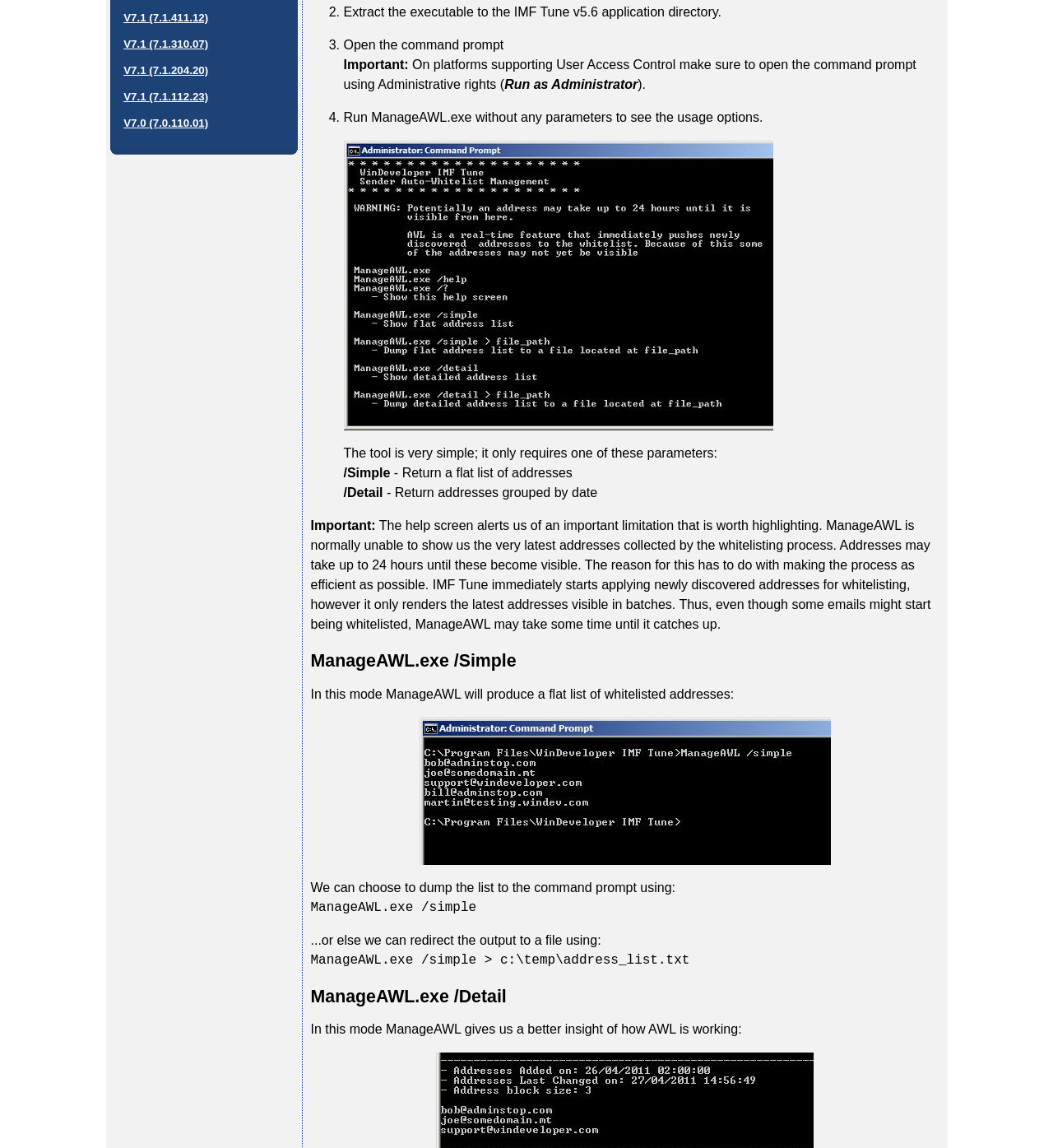Given the element description "V7.1 (7.1.310.07)" in the screenshot, predict the bounding box coordinates of that UI element.

[0.117, 0.033, 0.198, 0.044]